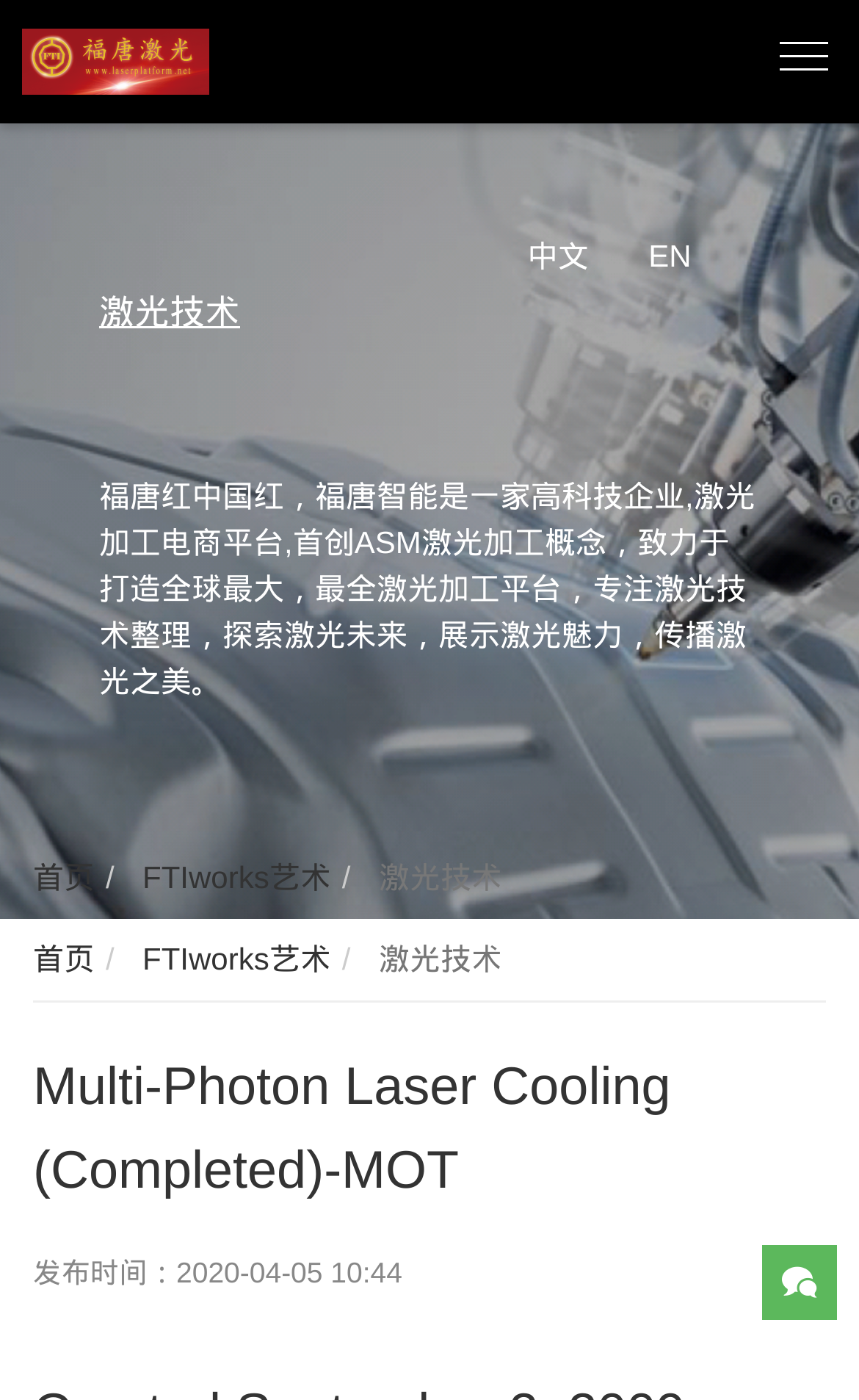Please provide the bounding box coordinates for the UI element as described: "激光技术". The coordinates must be four floats between 0 and 1, represented as [left, top, right, bottom].

[0.431, 0.672, 0.584, 0.697]